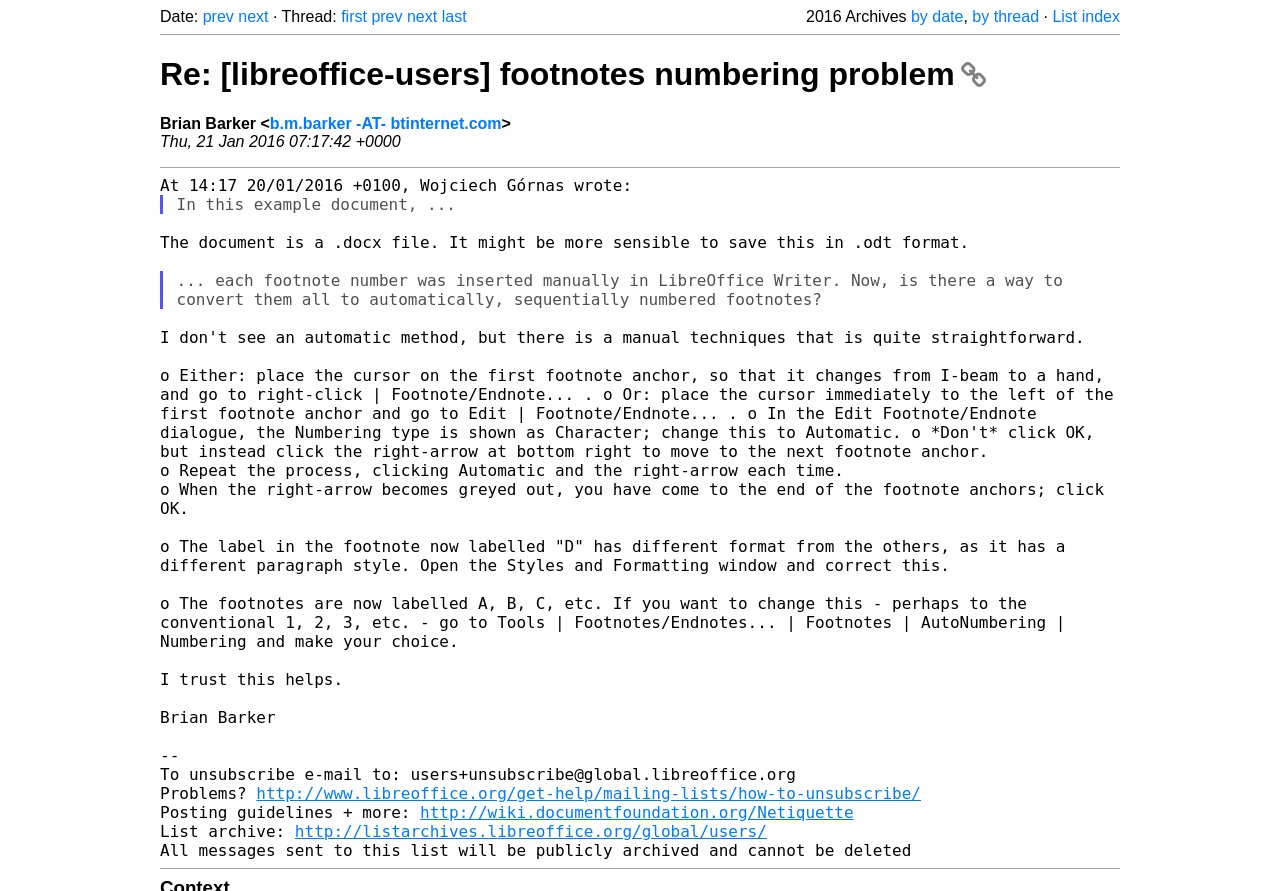Please provide the bounding box coordinates for the element that needs to be clicked to perform the instruction: "go to next thread". The coordinates must consist of four float numbers between 0 and 1, formatted as [left, top, right, bottom].

[0.318, 0.009, 0.342, 0.028]